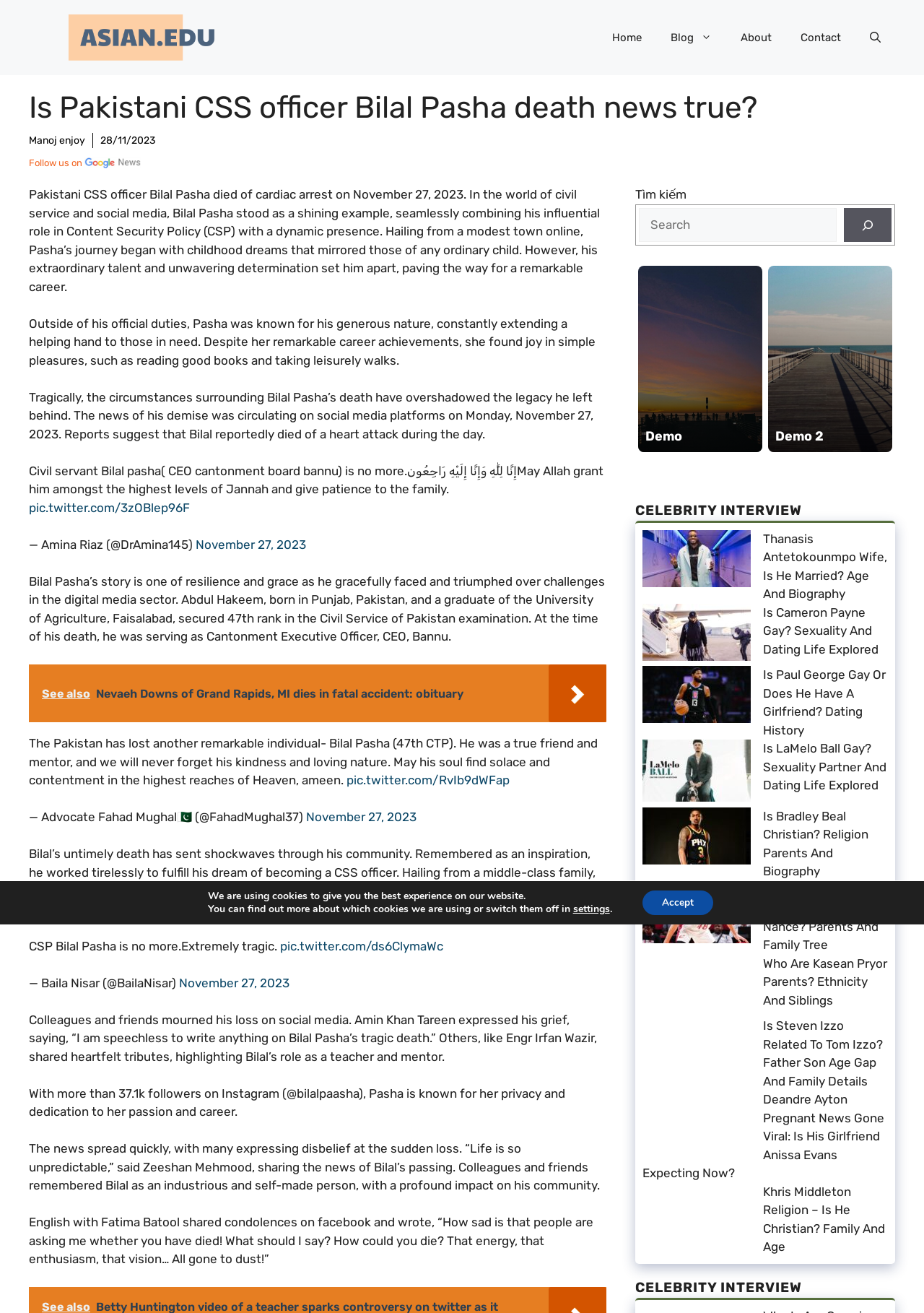Find the bounding box coordinates of the element you need to click on to perform this action: 'Open the 'About' page'. The coordinates should be represented by four float values between 0 and 1, in the format [left, top, right, bottom].

[0.786, 0.012, 0.851, 0.045]